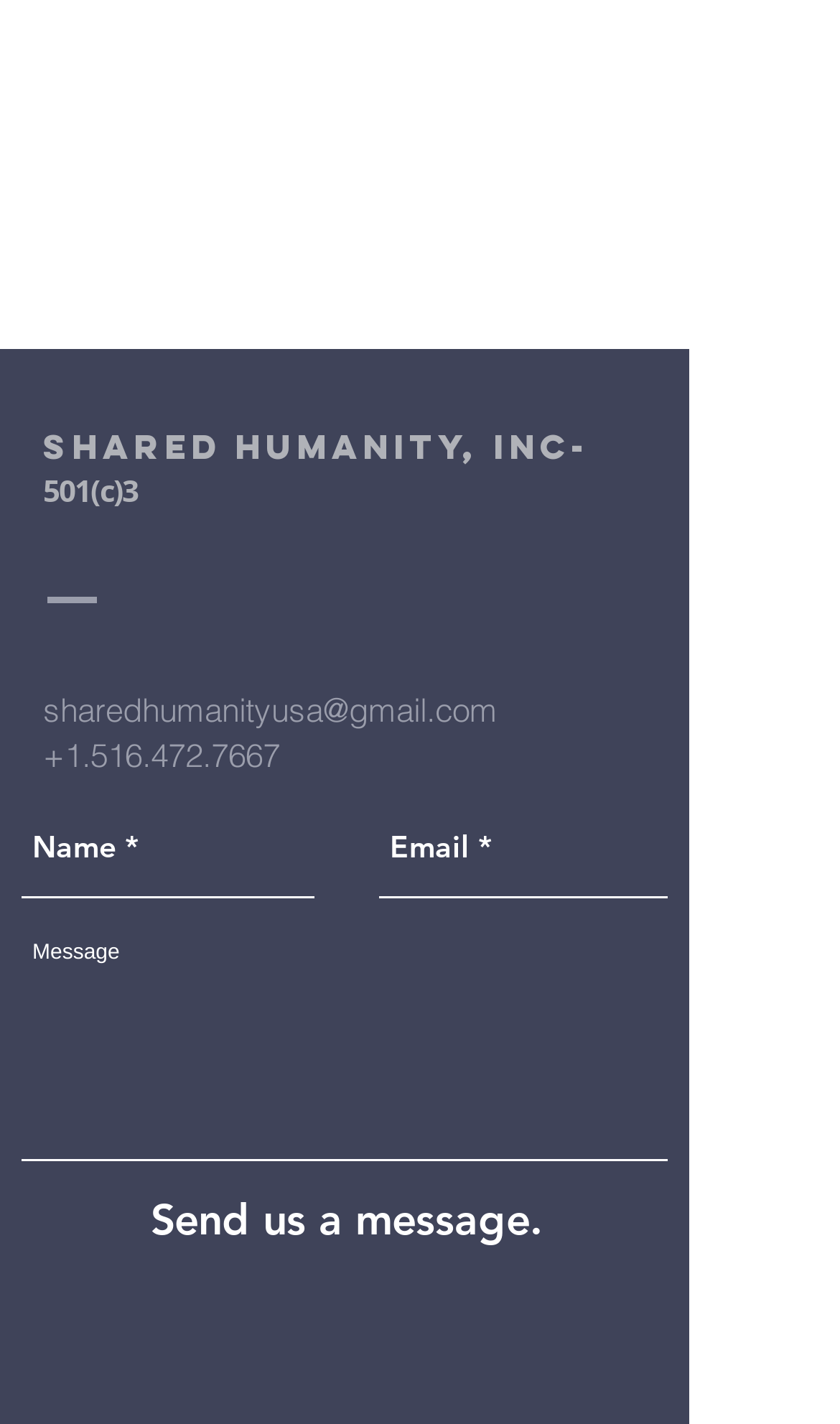Please specify the bounding box coordinates in the format (top-left x, top-left y, bottom-right x, bottom-right y), with all values as floating point numbers between 0 and 1. Identify the bounding box of the UI element described by: aria-label="Email *" name="email" placeholder="Email *"

[0.451, 0.561, 0.795, 0.631]